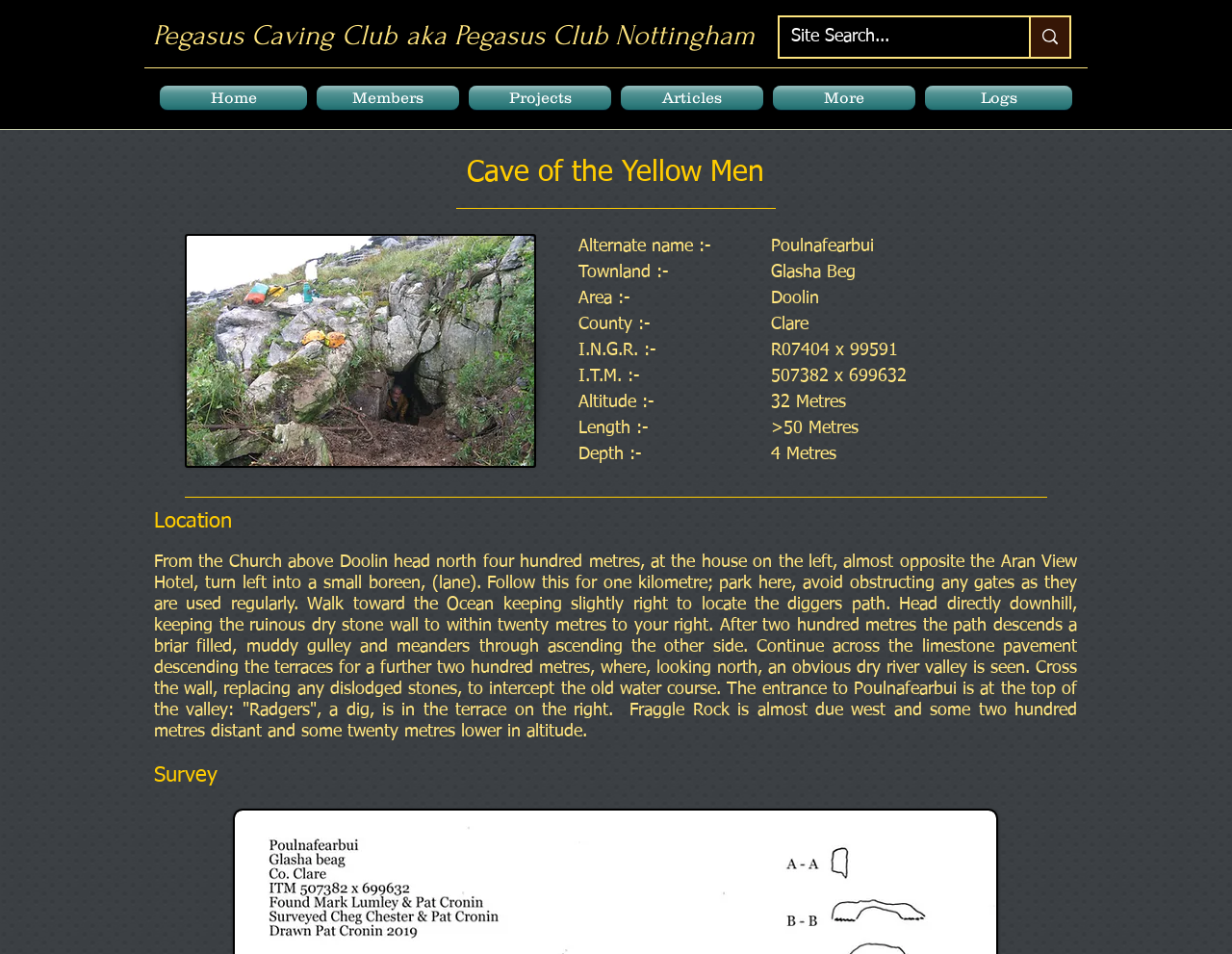Find the primary header on the webpage and provide its text.

Cave of the Yellow Men